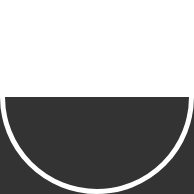Please use the details from the image to answer the following question comprehensively:
What is the purpose of the consomé in Birria Tacos?

The rich consomé is often accompanied with Birria Tacos, and its purpose is to provide a dipping sauce to enhance the flavor and overall experience of the dish.